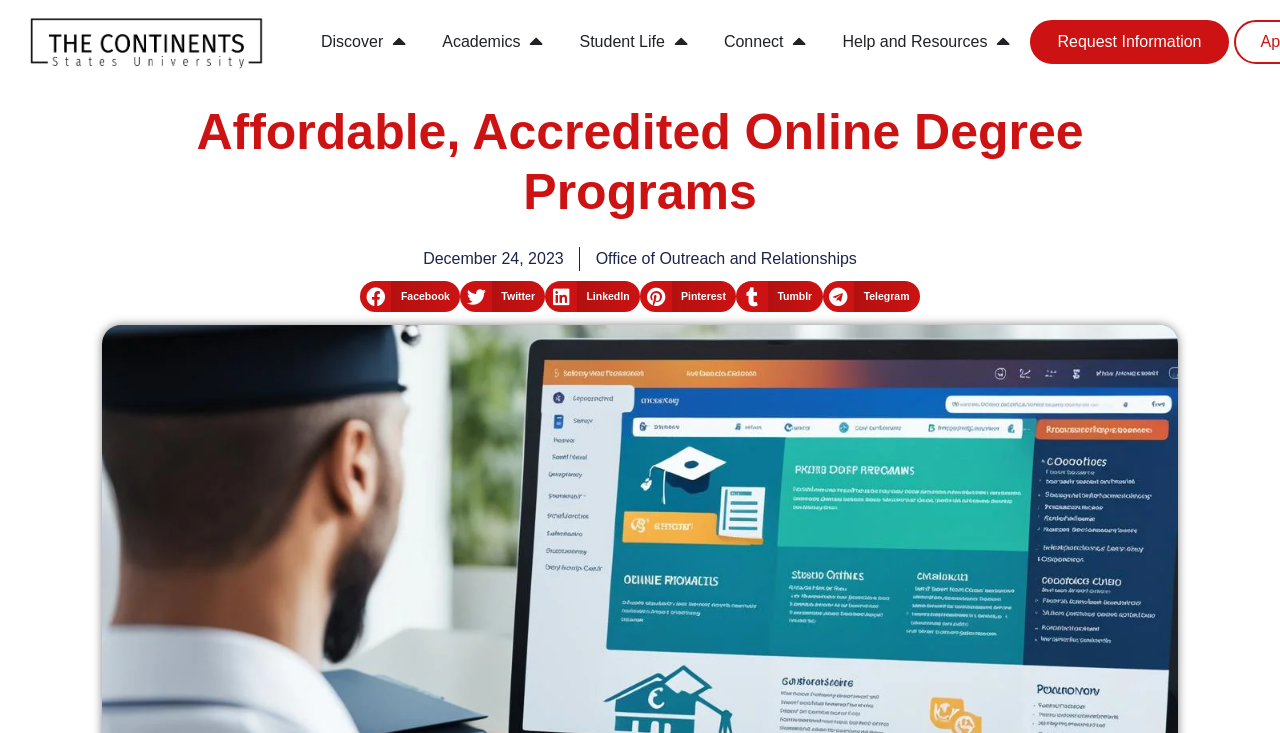Offer a meticulous description of the webpage's structure and content.

The webpage is about affordable and accredited online degree programs offered by The Continents States University. At the top, there is a navigation menu with several links, including "Discover", "Academics", "Student Life", "Connect", "Help and Resources", and "Request Information". Each of these links has a corresponding button that can be clicked to open a dropdown menu.

Below the navigation menu, there is a prominent heading that reads "Affordable, Accredited Online Degree Programs". On the right side of the heading, there are two links: "December 24, 2023" and "Office of Outreach and Relationships".

Further down, there are five social media sharing buttons, arranged horizontally, allowing users to share the webpage on Facebook, Twitter, LinkedIn, Pinterest, and Tumblr. Each button has a corresponding text label indicating the social media platform.

The overall layout of the webpage is organized, with clear headings and concise text, making it easy to navigate and find information about the online degree programs offered by The Continents States University.